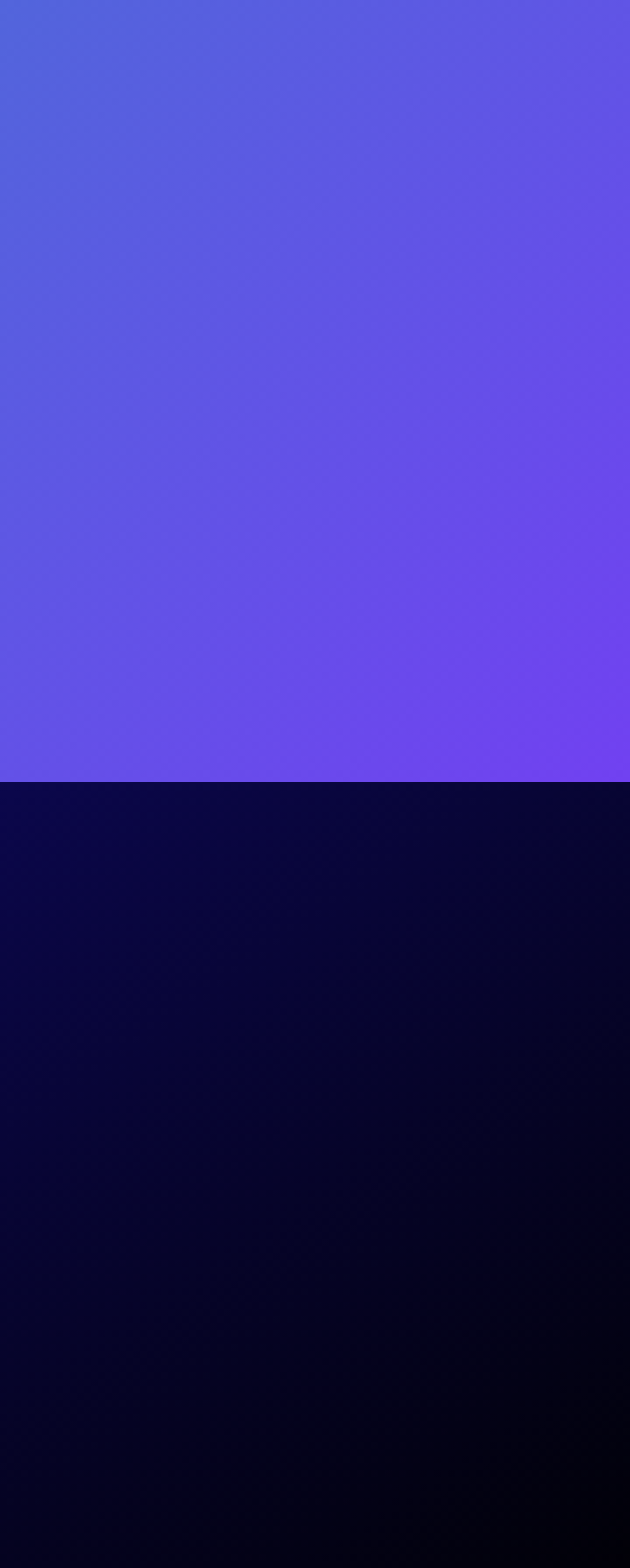Please provide a comprehensive response to the question based on the details in the image: What is the purpose of the ICO List website?

Based on the links and text on the webpage, it appears that the ICO List website provides information about initial coin offerings, cryptocurrency payments, and related topics, suggesting that its purpose is to serve as a resource for individuals interested in cryptocurrency.